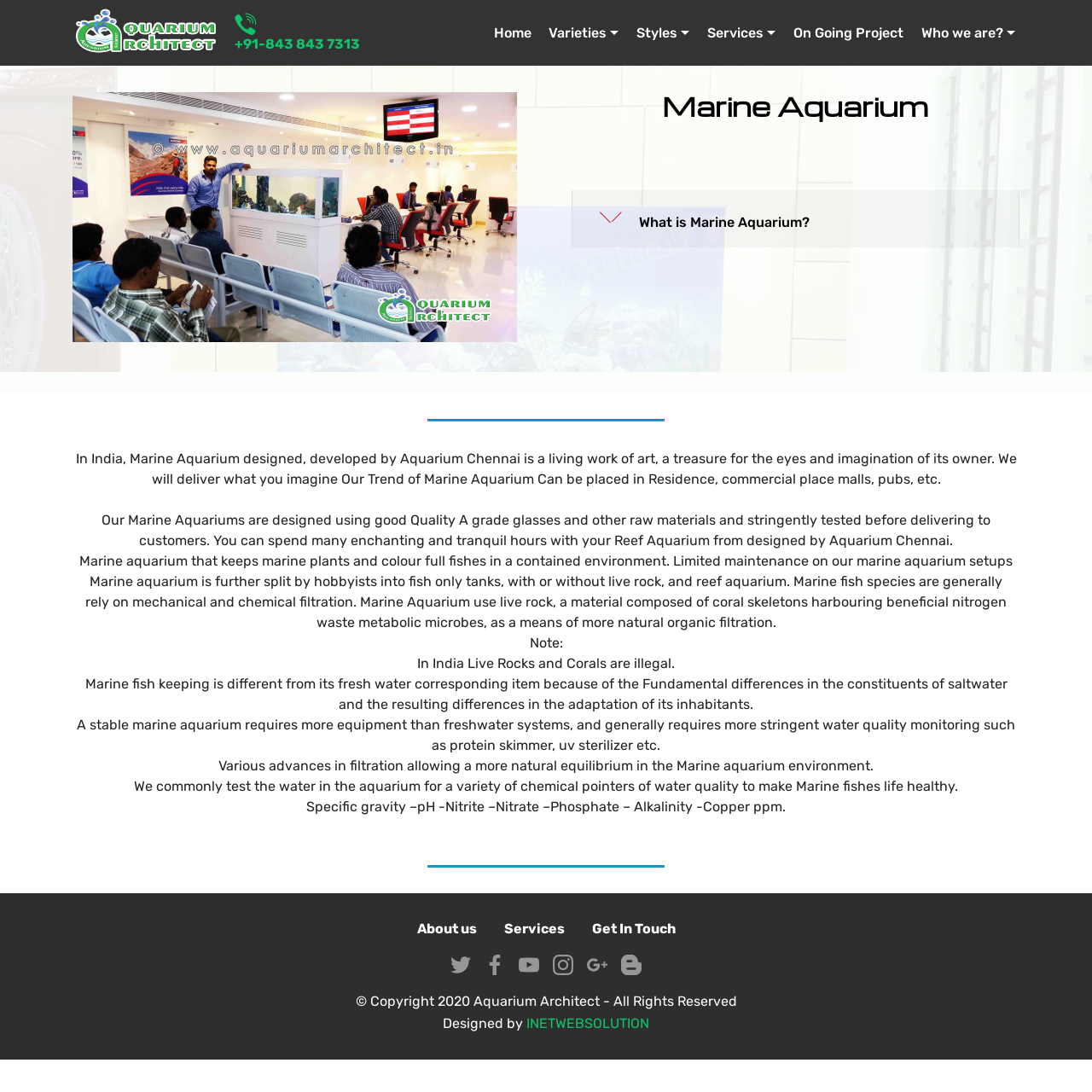What is the purpose of live rock in marine aquariums?
Refer to the image and provide a thorough answer to the question.

According to the webpage, live rock is used in marine aquariums as a means of more natural organic filtration. It is composed of coral skeletons harbouring beneficial nitrogen waste metabolic microbes, which helps to maintain a healthy environment for the marine plants and fishes.